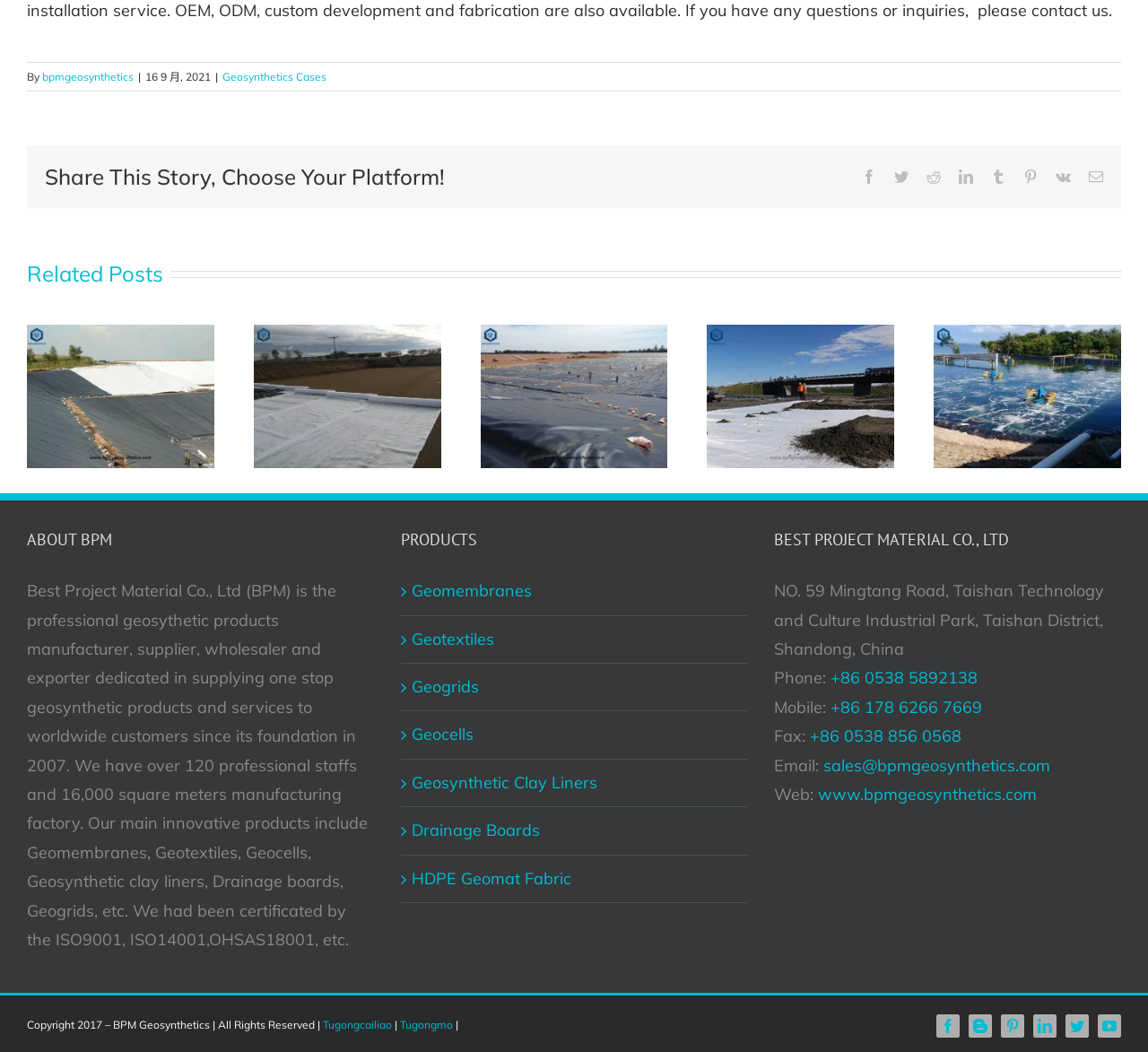Respond to the following question with a brief word or phrase:
What is the company name of the website?

Best Project Material Co., Ltd